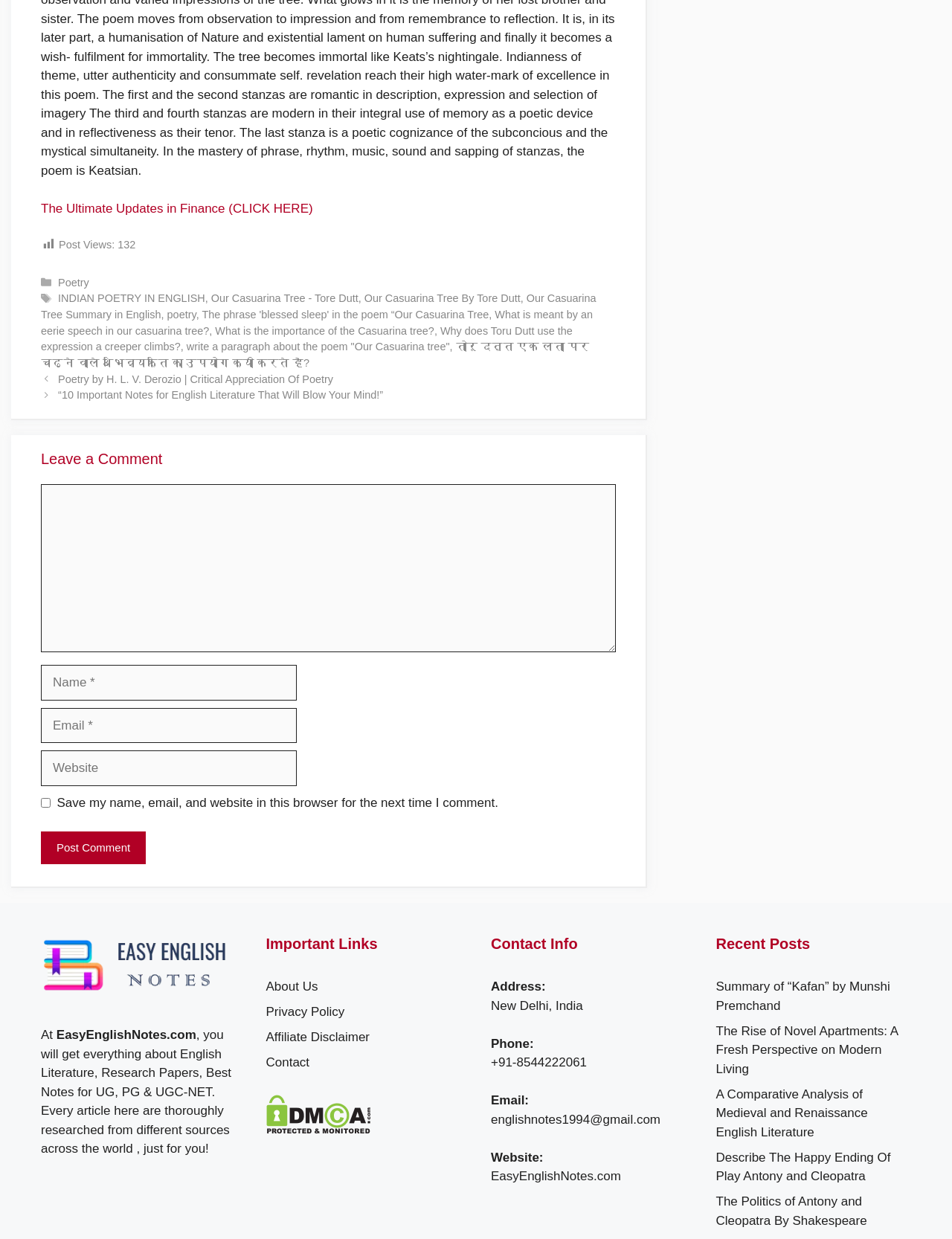Ascertain the bounding box coordinates for the UI element detailed here: "parent_node: Comment name="comment"". The coordinates should be provided as [left, top, right, bottom] with each value being a float between 0 and 1.

[0.043, 0.391, 0.647, 0.526]